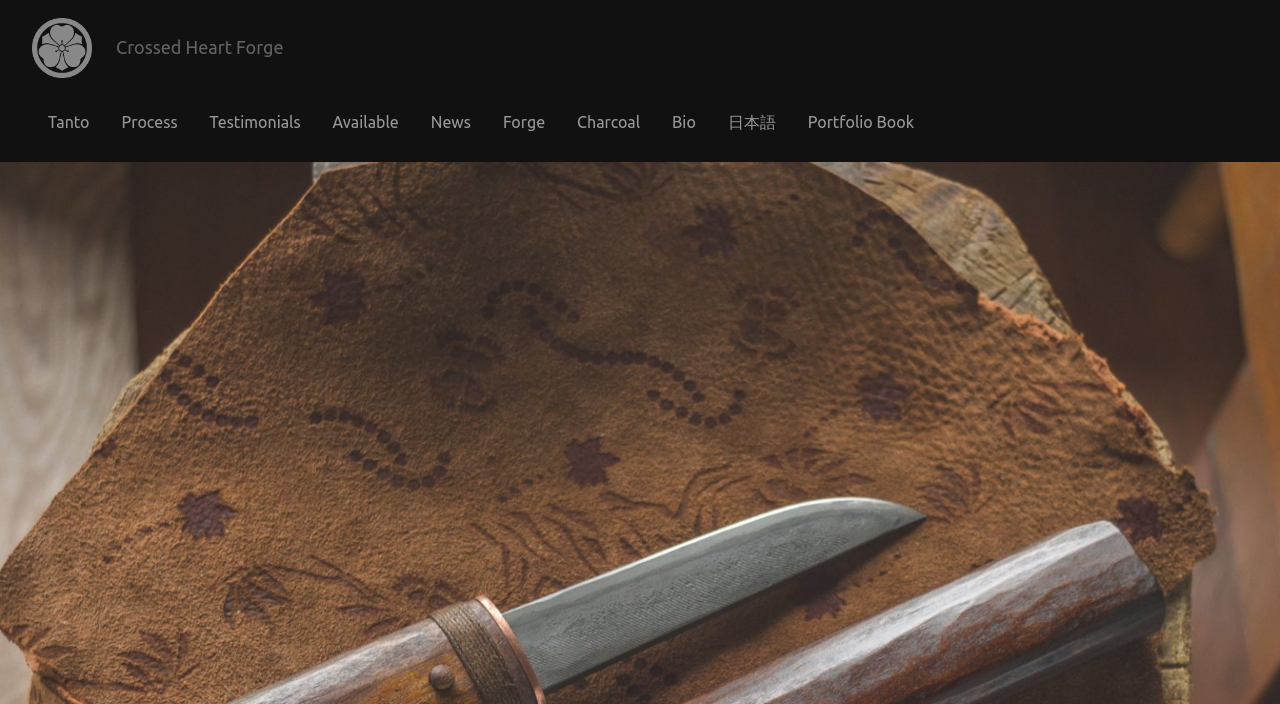Answer the question using only one word or a concise phrase: What is the second link in the navigation?

Process